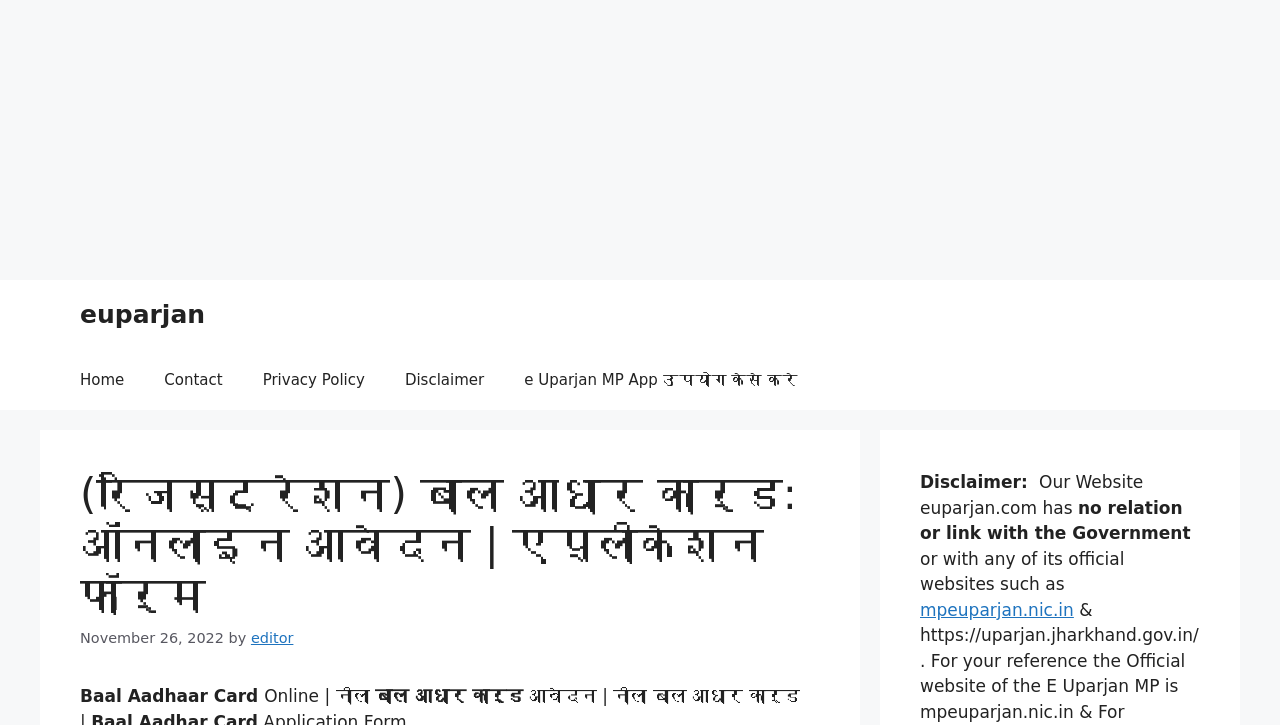Please provide a brief answer to the following inquiry using a single word or phrase:
What is the relation of the website with the Government?

No relation